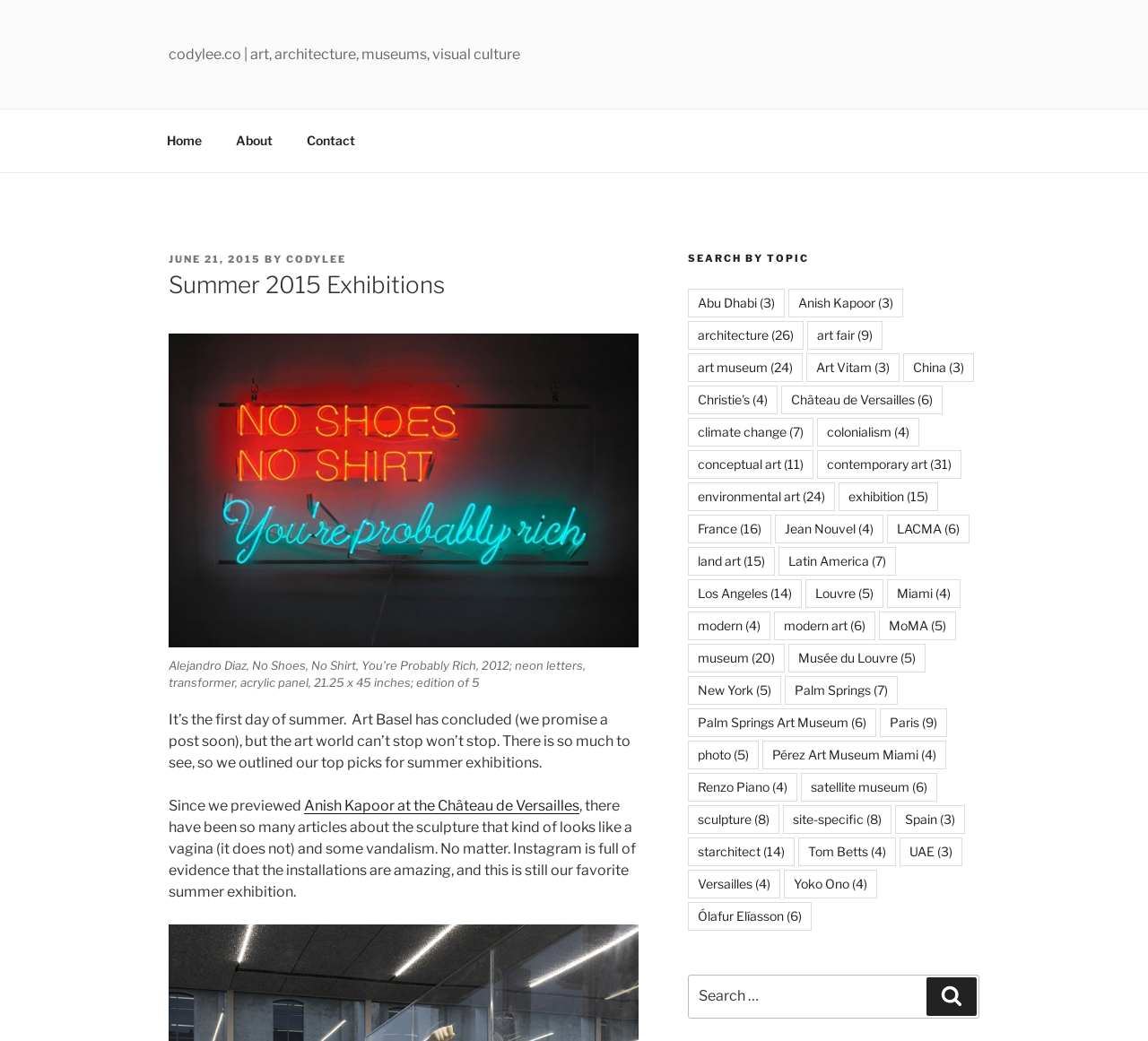Please locate the bounding box coordinates of the element that should be clicked to achieve the given instruction: "Search by topic 'art museum'".

[0.599, 0.339, 0.699, 0.367]